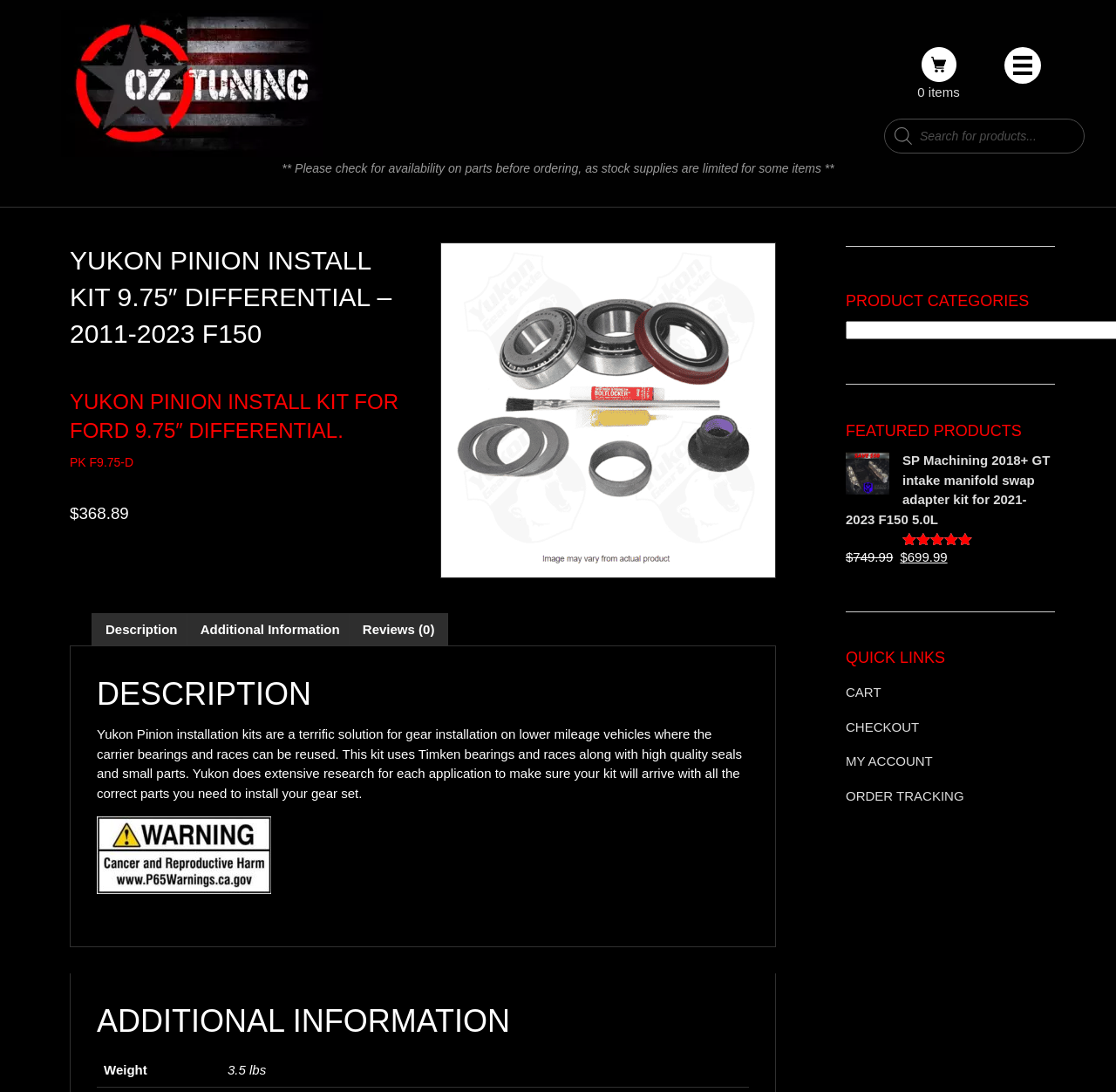Please locate the bounding box coordinates of the region I need to click to follow this instruction: "View product description".

[0.082, 0.561, 0.171, 0.592]